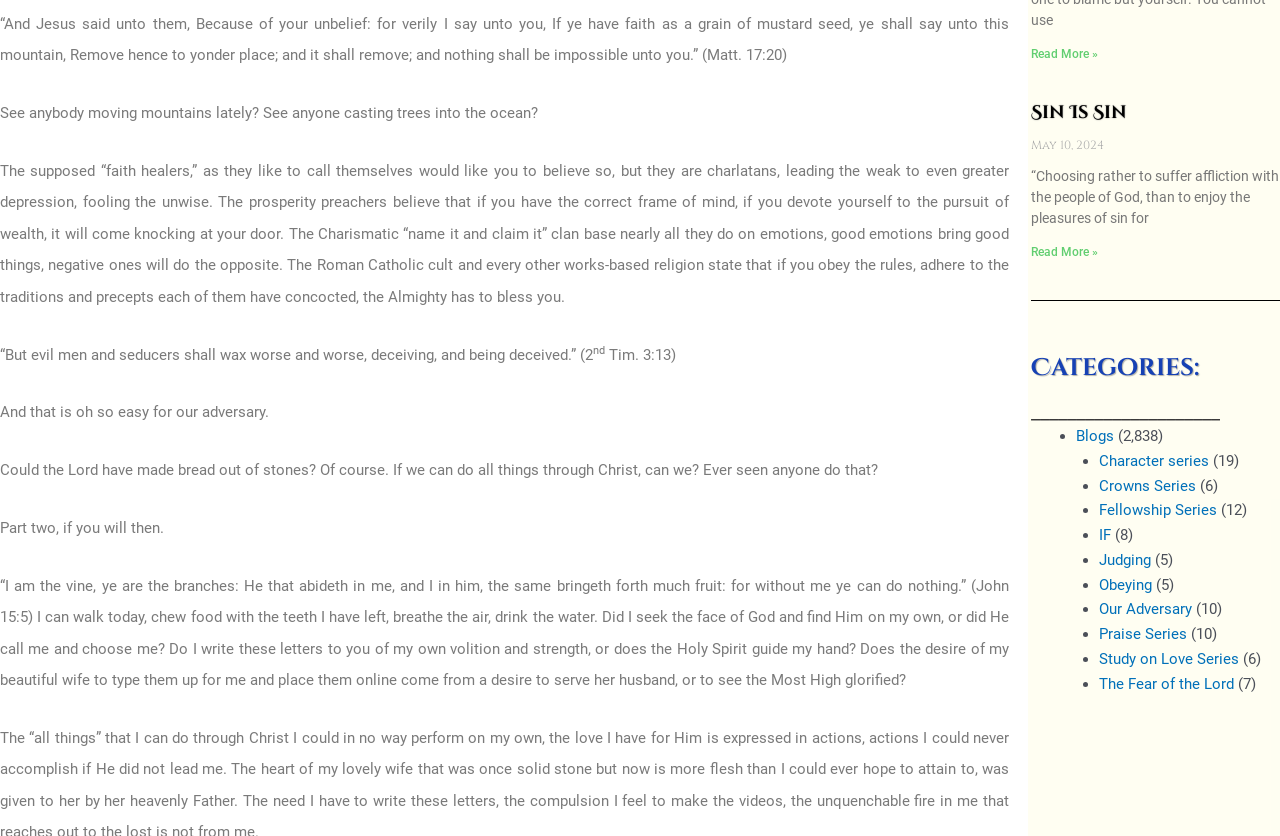Respond with a single word or short phrase to the following question: 
How many series of blogs are listed?

11